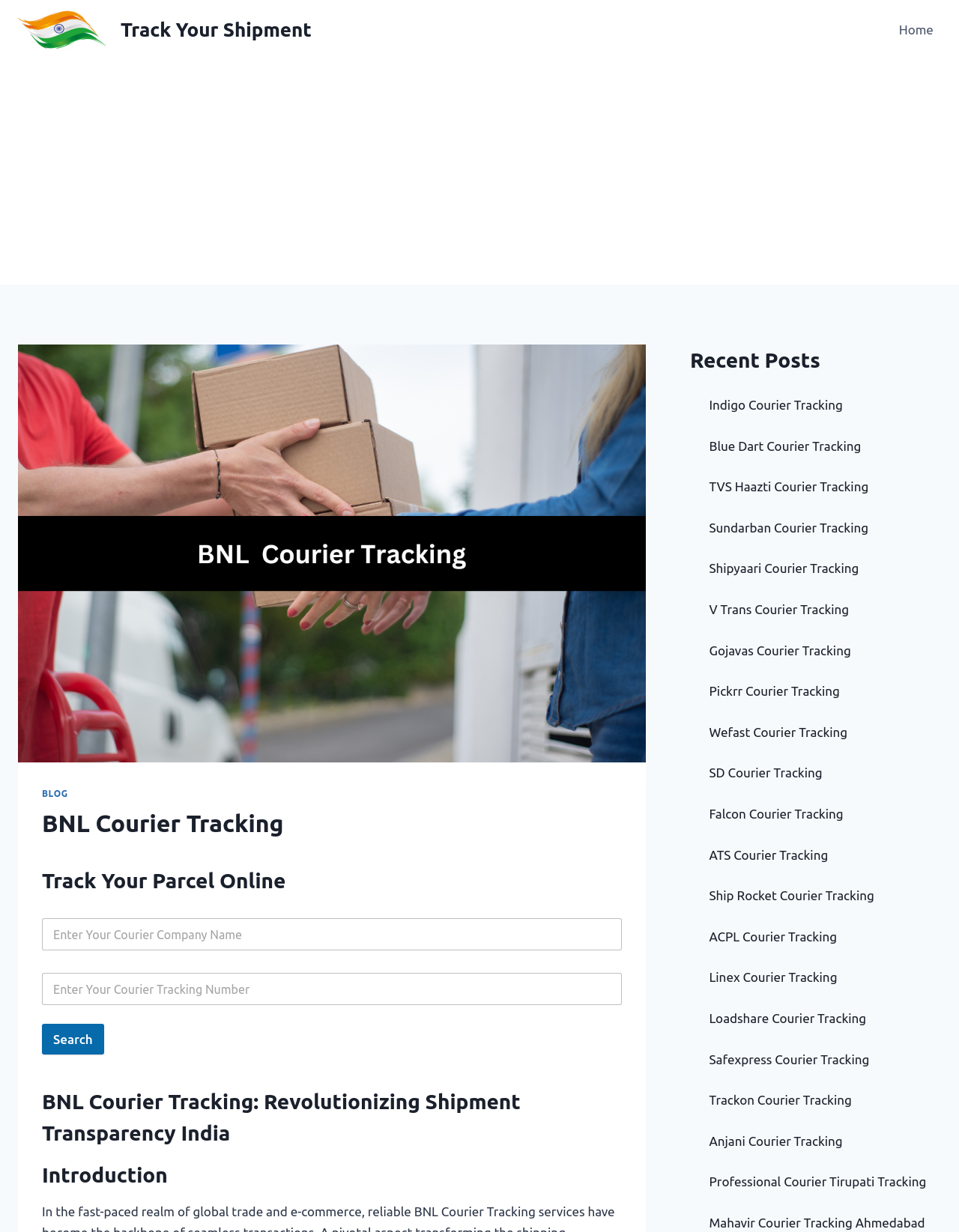Please identify the bounding box coordinates of the element that needs to be clicked to execute the following command: "Visit BLOG". Provide the bounding box using four float numbers between 0 and 1, formatted as [left, top, right, bottom].

[0.044, 0.64, 0.071, 0.648]